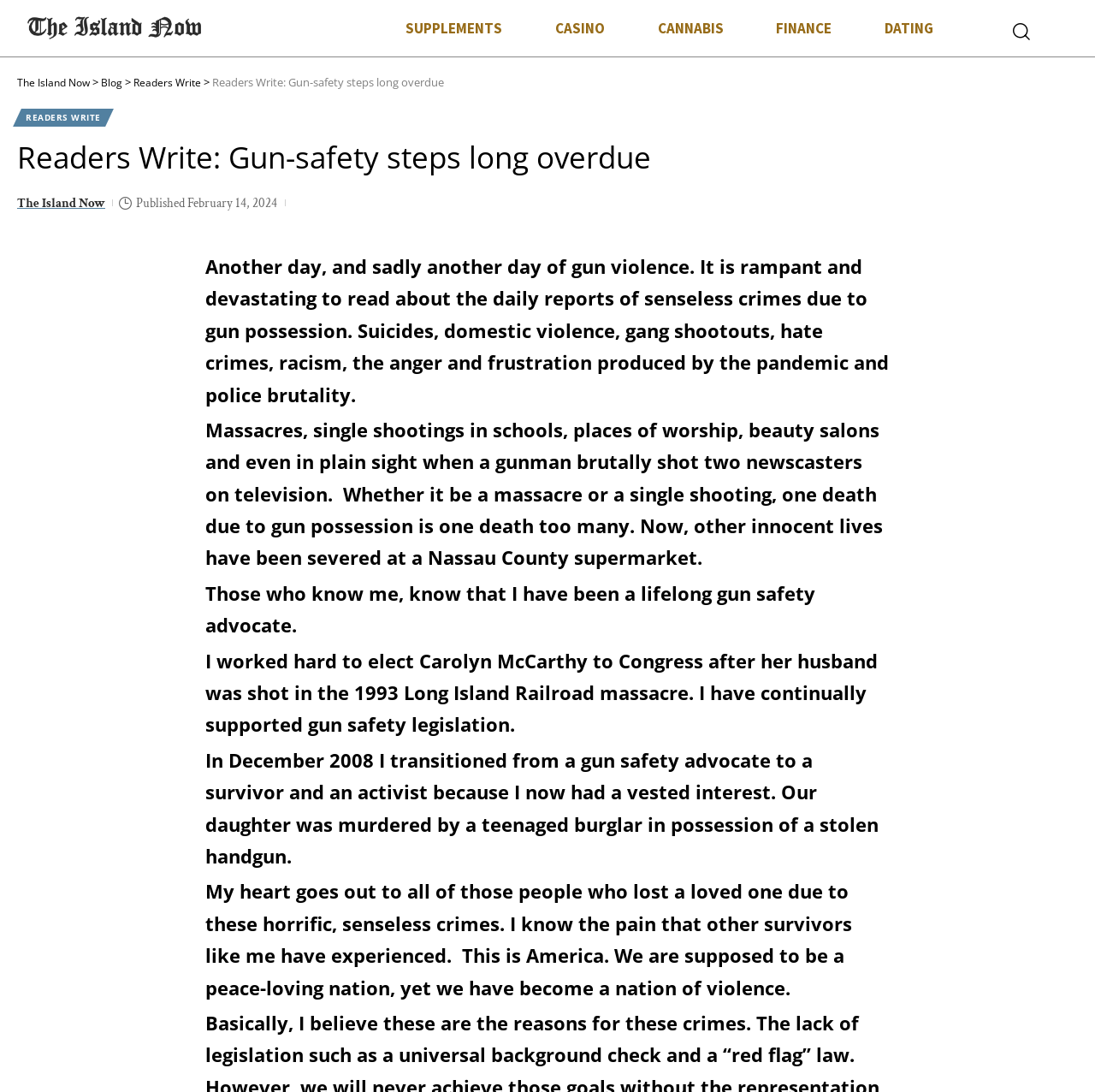Identify the bounding box coordinates for the region to click in order to carry out this instruction: "Click the 'The Island Now' link". Provide the coordinates using four float numbers between 0 and 1, formatted as [left, top, right, bottom].

[0.016, 0.068, 0.088, 0.082]